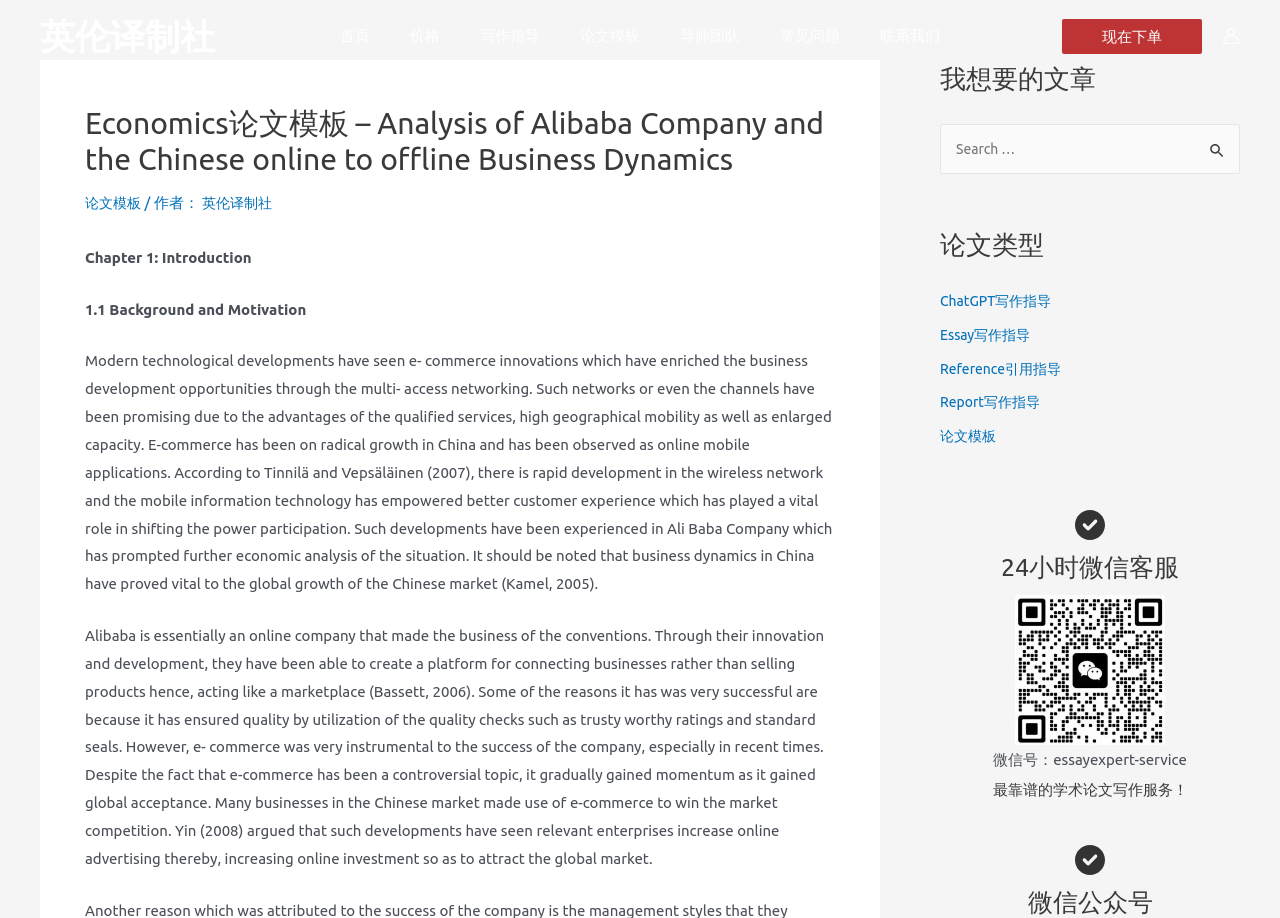Kindly determine the bounding box coordinates for the clickable area to achieve the given instruction: "Click the '现在下单' button".

[0.83, 0.02, 0.939, 0.058]